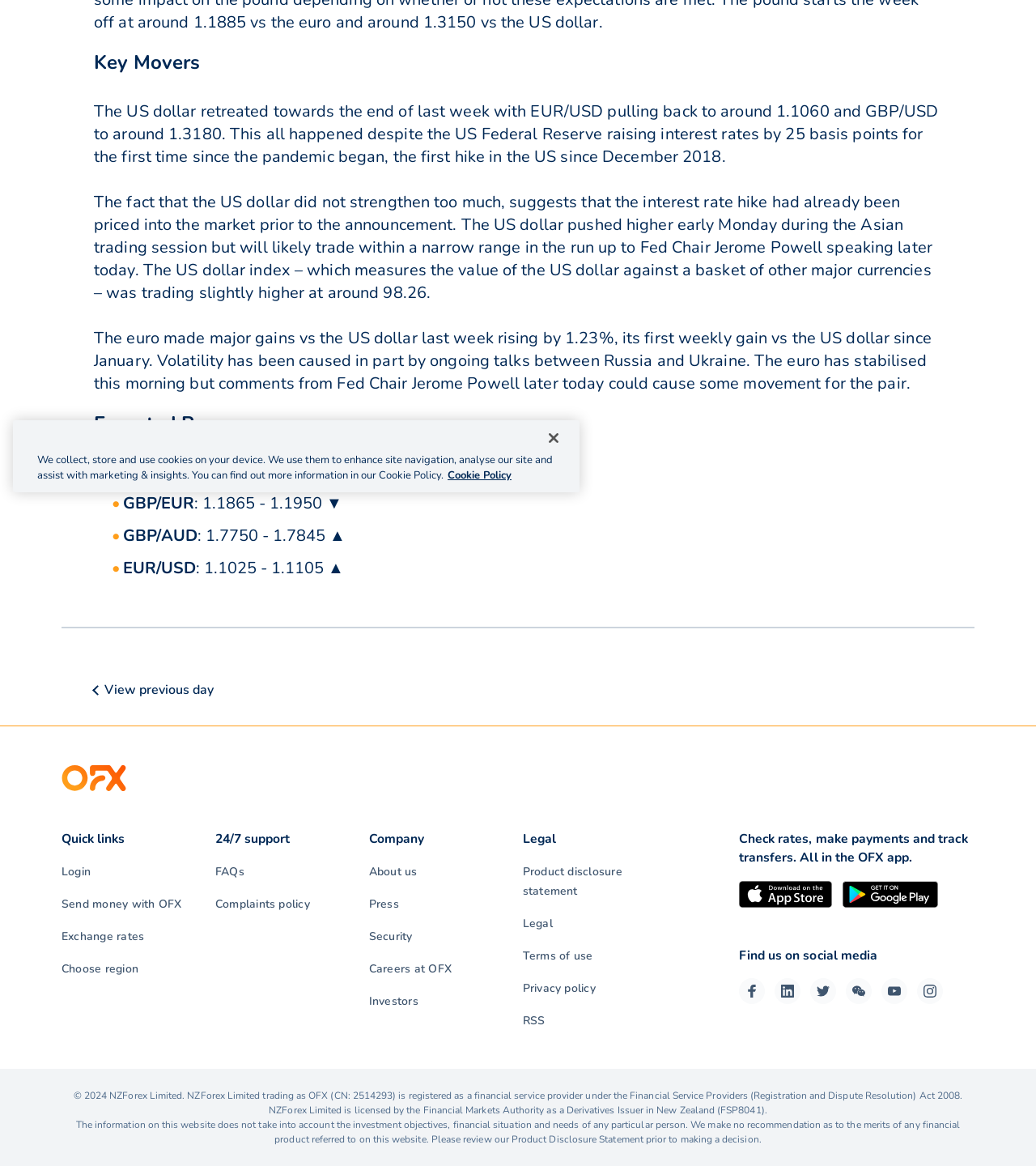Given the description: "Send money with OFX", determine the bounding box coordinates of the UI element. The coordinates should be formatted as four float numbers between 0 and 1, [left, top, right, bottom].

[0.059, 0.769, 0.175, 0.782]